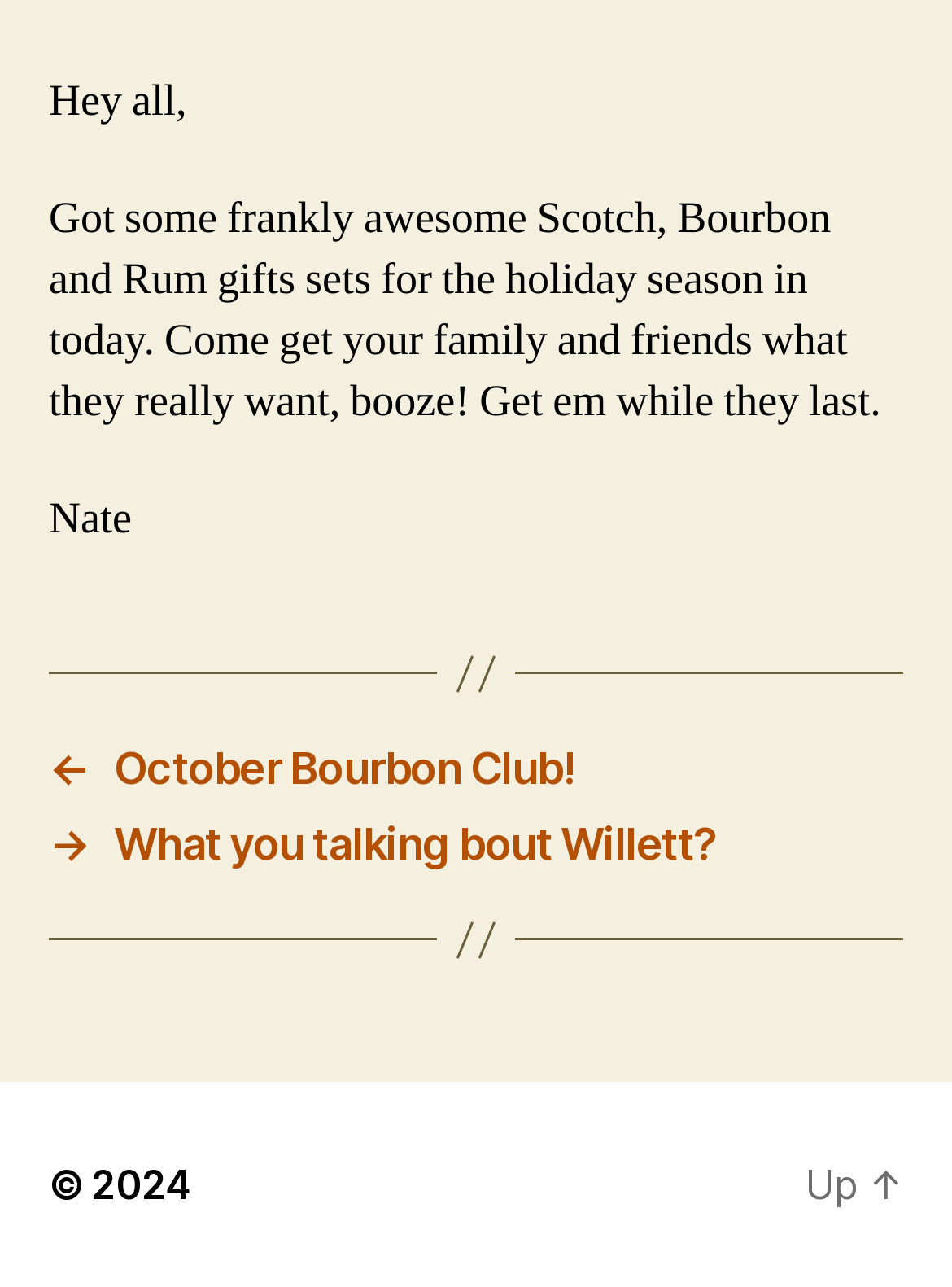Using the image as a reference, answer the following question in as much detail as possible:
Where is the 'Up' link located?

The 'Up' link is located at coordinates [0.846, 0.902, 0.949, 0.939], which corresponds to the bottom right corner of the webpage.